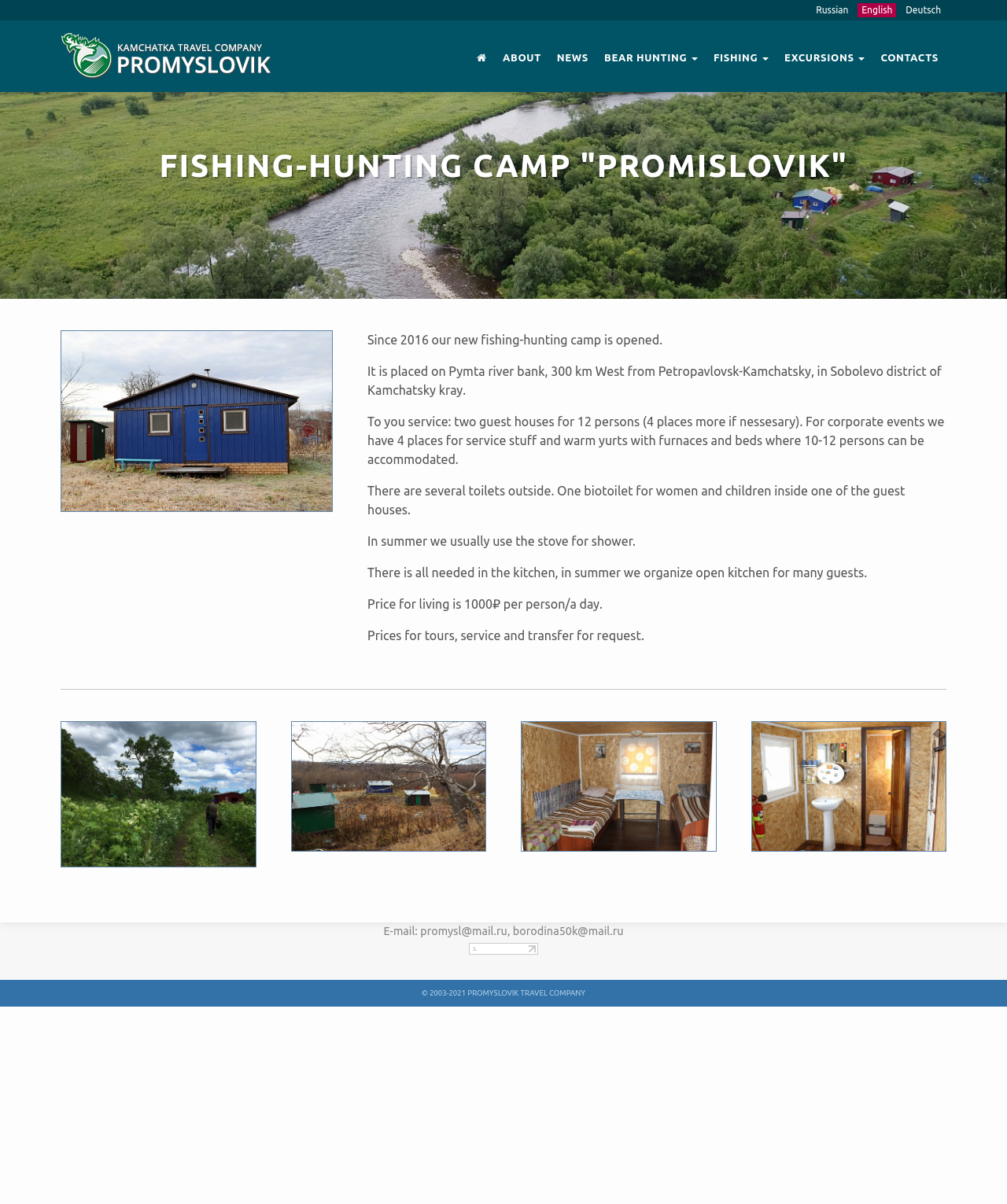Use the information in the screenshot to answer the question comprehensively: What is the fax number of the travel company?

The fax number of the travel company is mentioned in the text as 'Tel: +7 (914) 622-38-84, Fax: +7 (4152) 42-74-28'.